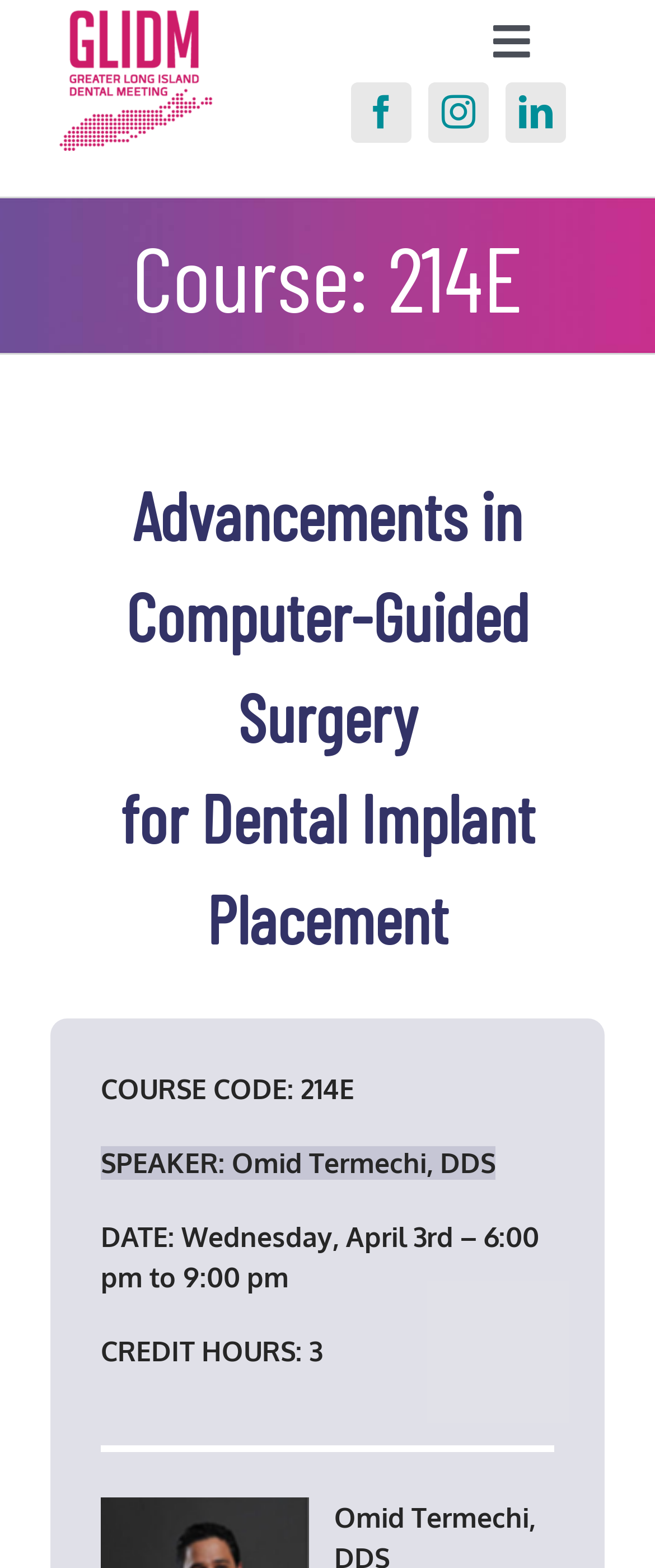Refer to the image and provide an in-depth answer to the question:
What is the date and time of the dental implant placement course?

I found the date and time by looking at the static text 'DATE: Wednesday, April 3rd – 6:00 pm to 9:00 pm' in the page title bar.